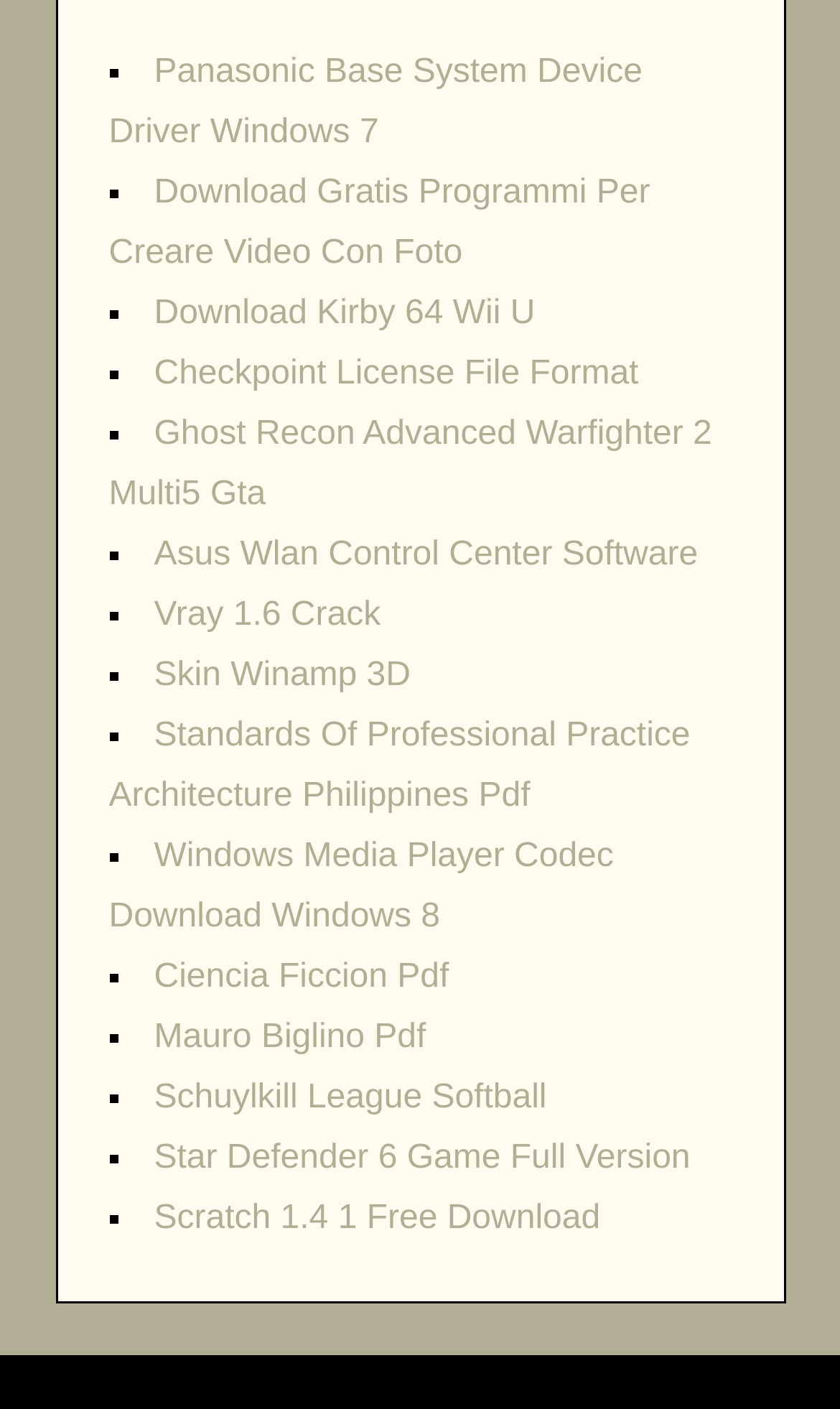Please specify the bounding box coordinates of the element that should be clicked to execute the given instruction: 'Download Kirby 64 Wii U'. Ensure the coordinates are four float numbers between 0 and 1, expressed as [left, top, right, bottom].

[0.183, 0.209, 0.637, 0.235]